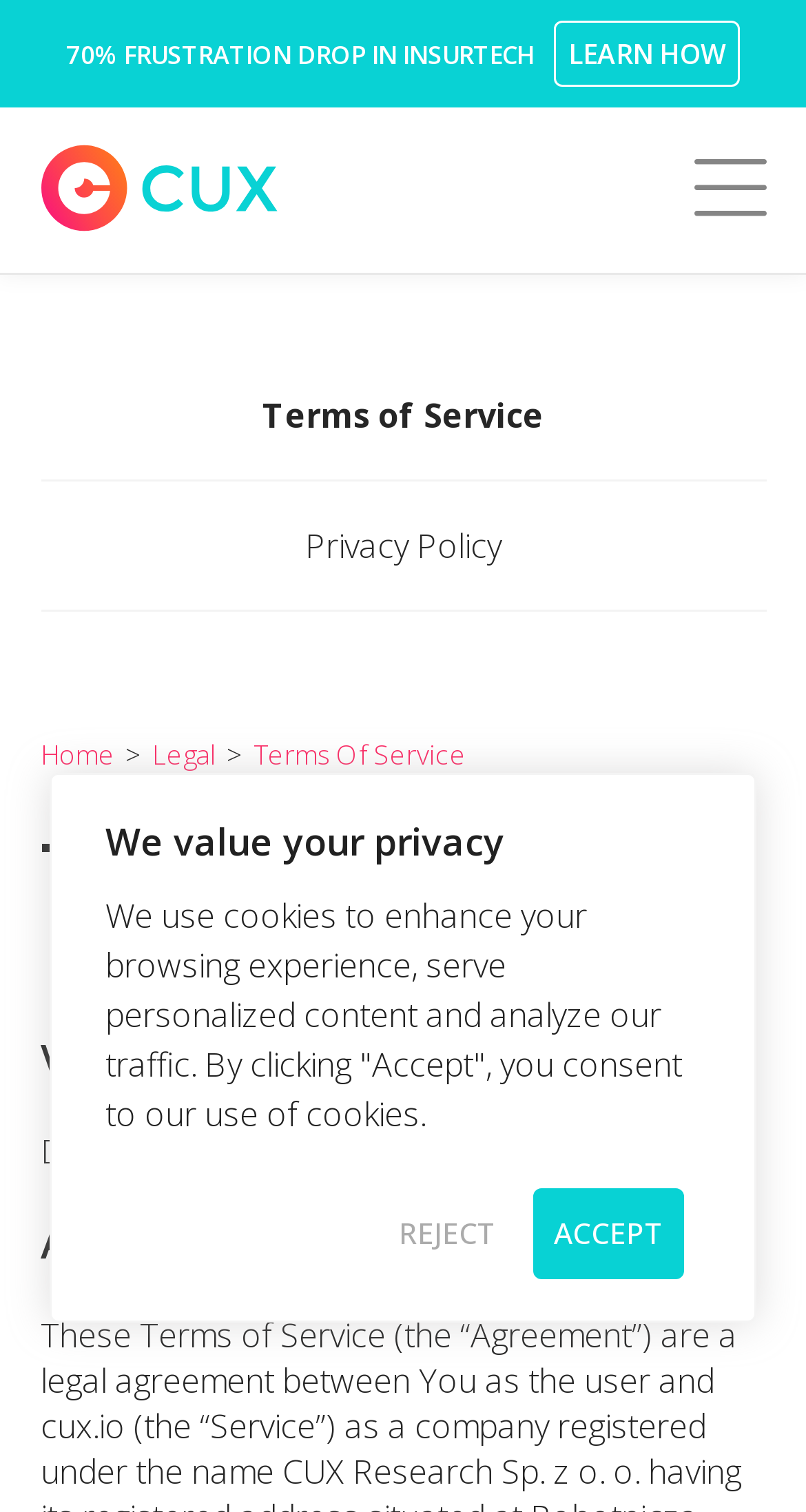Provide an in-depth caption for the contents of the webpage.

This webpage appears to be a terms of service page for a company called CUX. At the top of the page, there is a logo of CUX, which is an image, and a navigation menu with links to "Home", "Legal", and "Terms Of Service". Below the navigation menu, there is a header section with a heading that reads "Terms of Service".

On the left side of the page, there is a section with a bold title "70% FRUSTRATION DROP IN INSURTECH" and a button "LEARN HOW" positioned below it. 

On the right side of the page, there is a section with a title "We value your privacy" followed by a paragraph of text explaining the use of cookies on the website. Below this text, there are two buttons, "Decline cookies" and "Accept cookies", with the "Accept cookies" button positioned to the right of the "Decline cookies" button.

At the bottom of the page, there is a section with a heading "Terms of Service" and three subheadings: "Version", "Date: 20.05.2020 (prev: 29.11.2019)", and "Agreement".